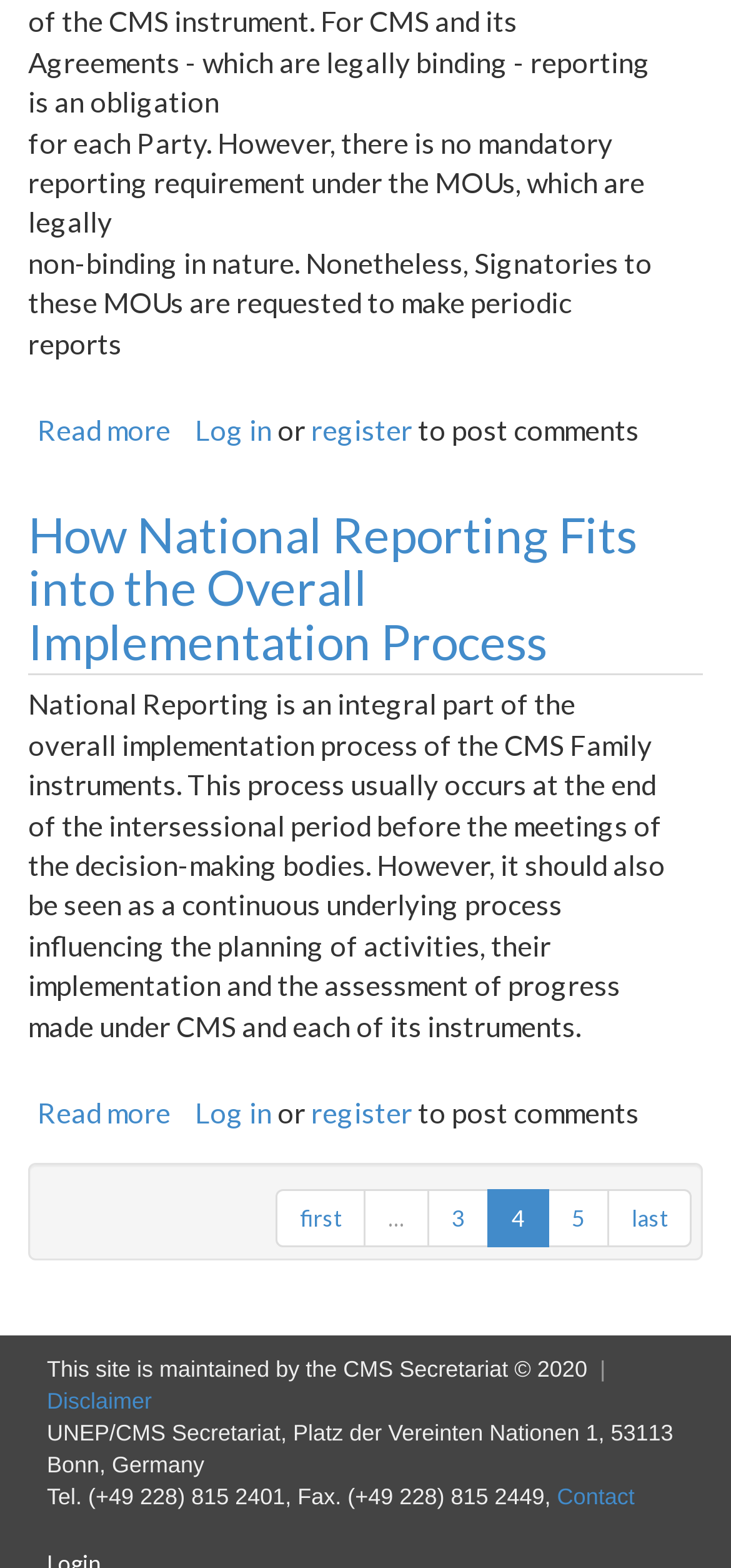Specify the bounding box coordinates of the region I need to click to perform the following instruction: "Go to the first page". The coordinates must be four float numbers in the range of 0 to 1, i.e., [left, top, right, bottom].

[0.377, 0.758, 0.5, 0.795]